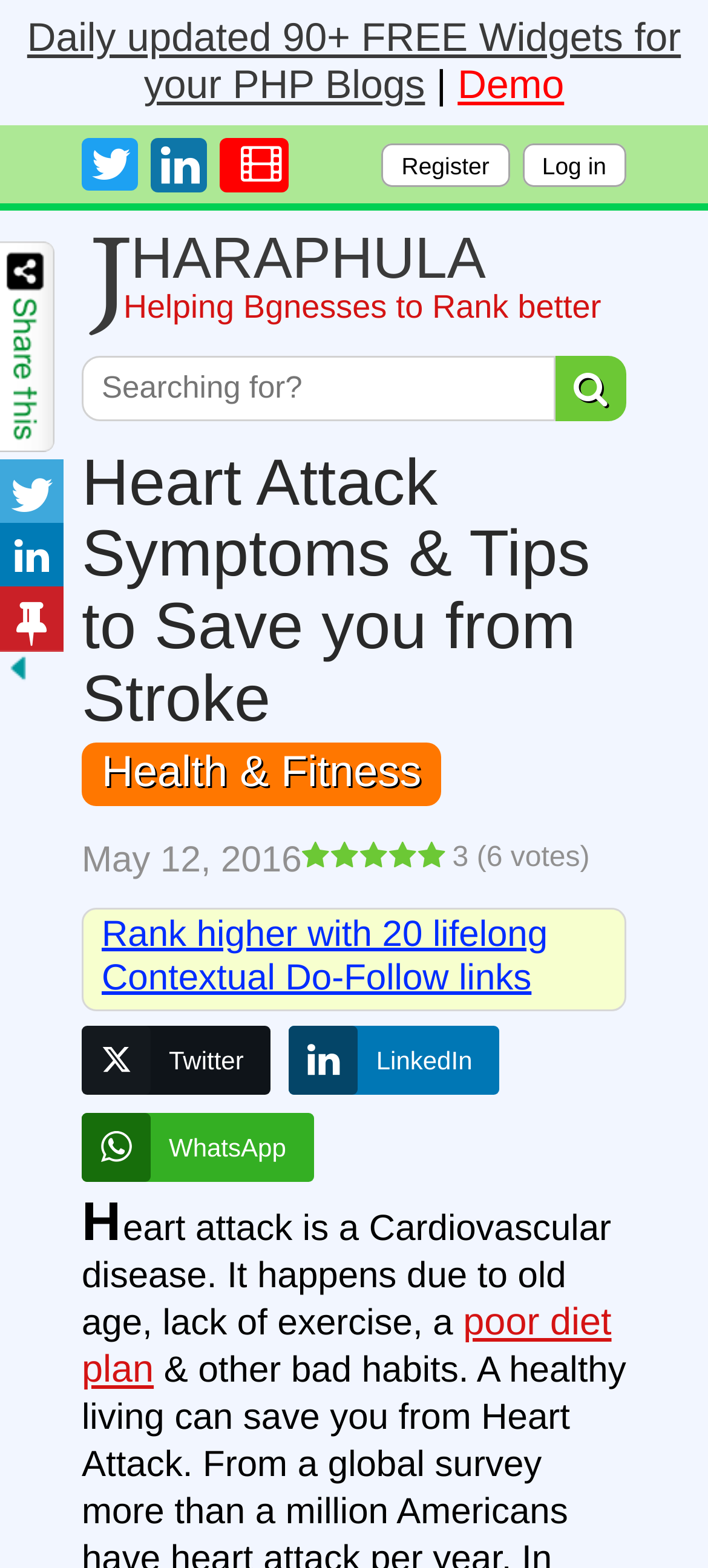Can you specify the bounding box coordinates for the region that should be clicked to fulfill this instruction: "Check out natural scenery".

None